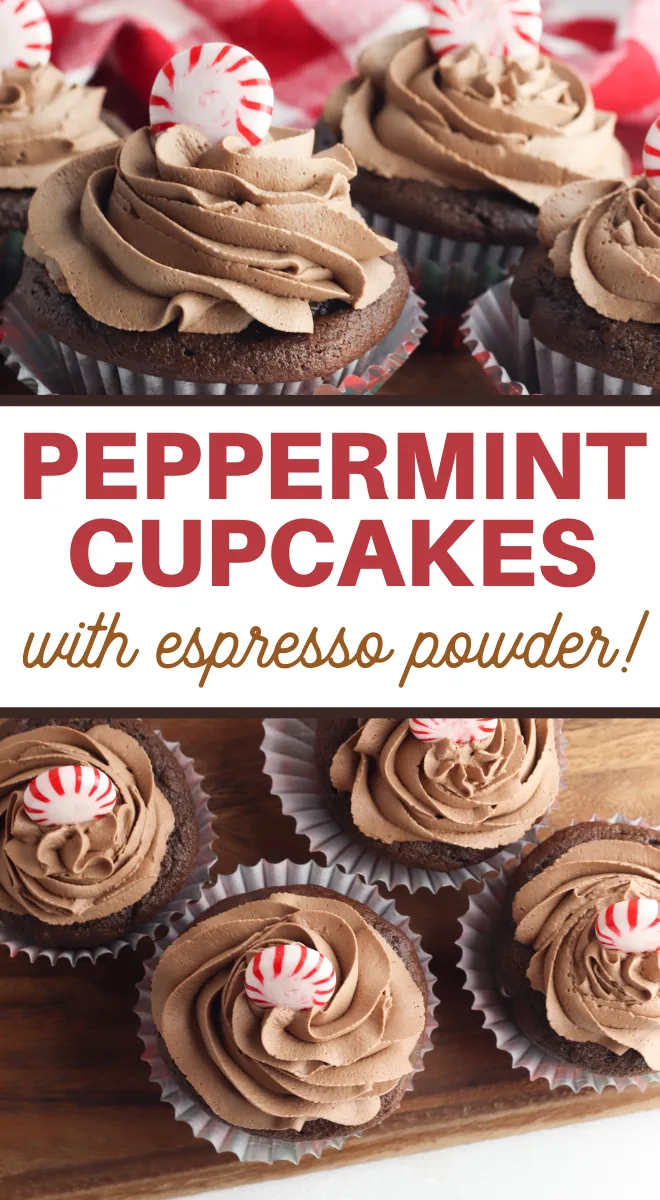Please give a concise answer to this question using a single word or phrase: 
What is the purpose of the vibrant red and white striped backdrop?

To add a festive touch